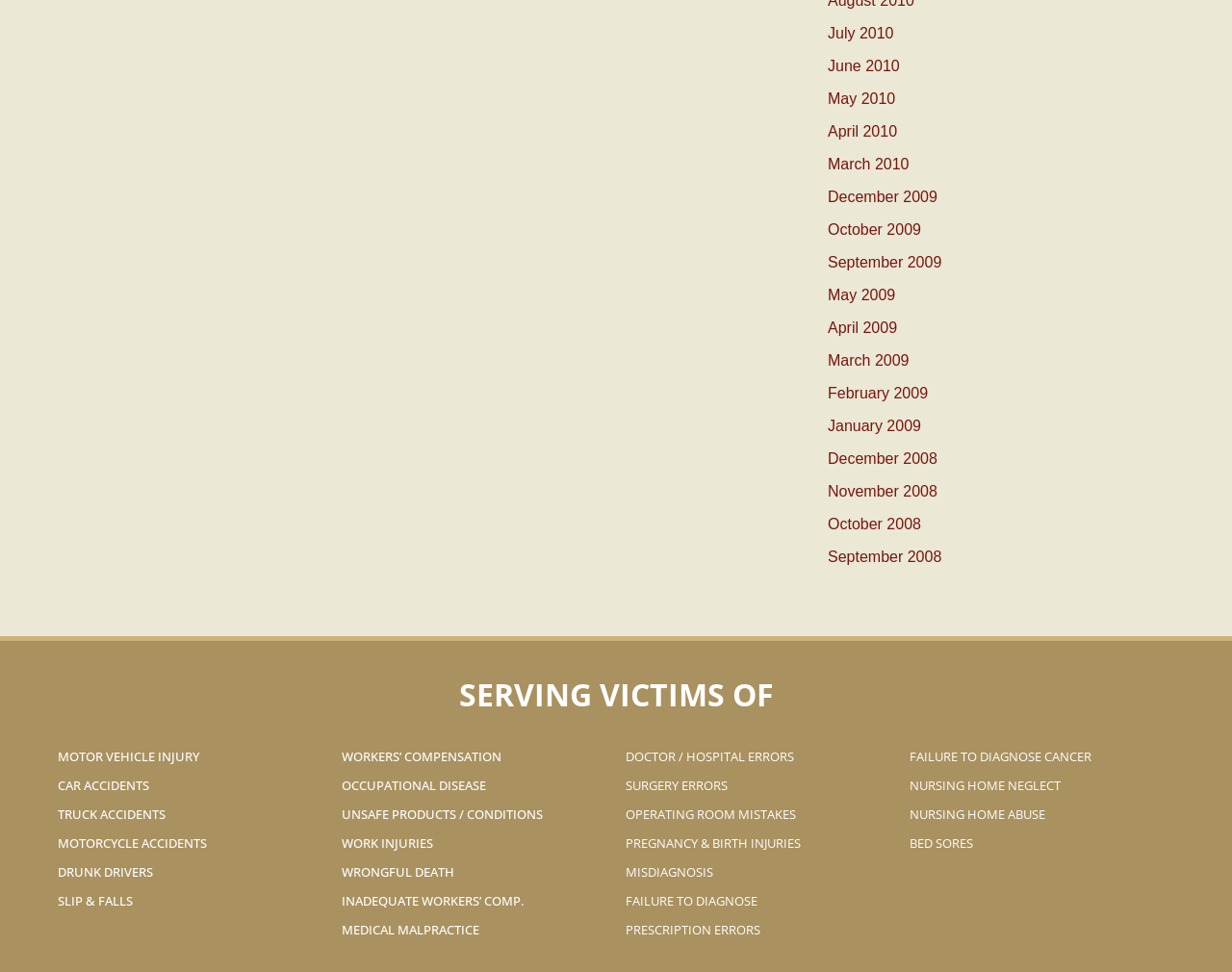Based on the description "May 2009", find the bounding box of the specified UI element.

[0.672, 0.295, 0.727, 0.312]